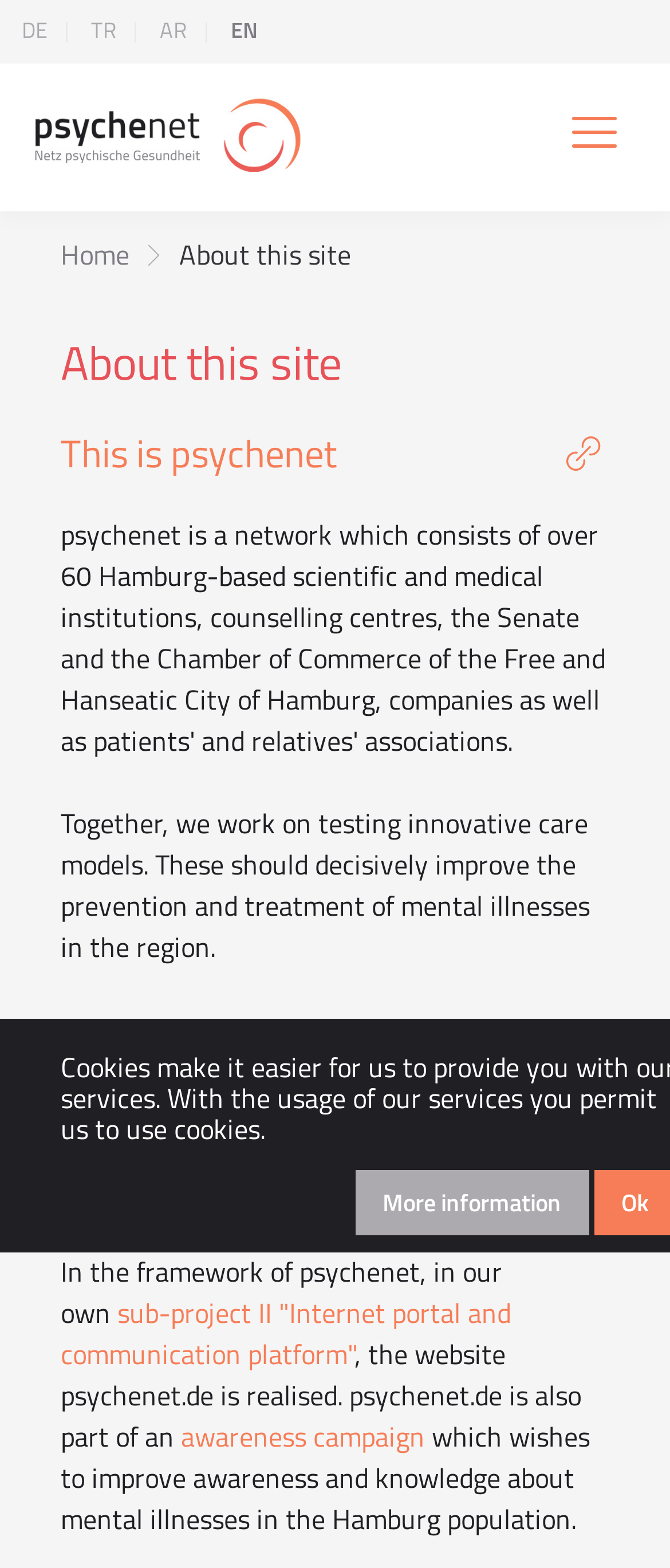What language options are available on this site?
Please respond to the question with a detailed and well-explained answer.

Based on the links at the top of the page, I can see that the website offers language options in German (DE), Turkish (TR), Arabic (AR), and English (EN).